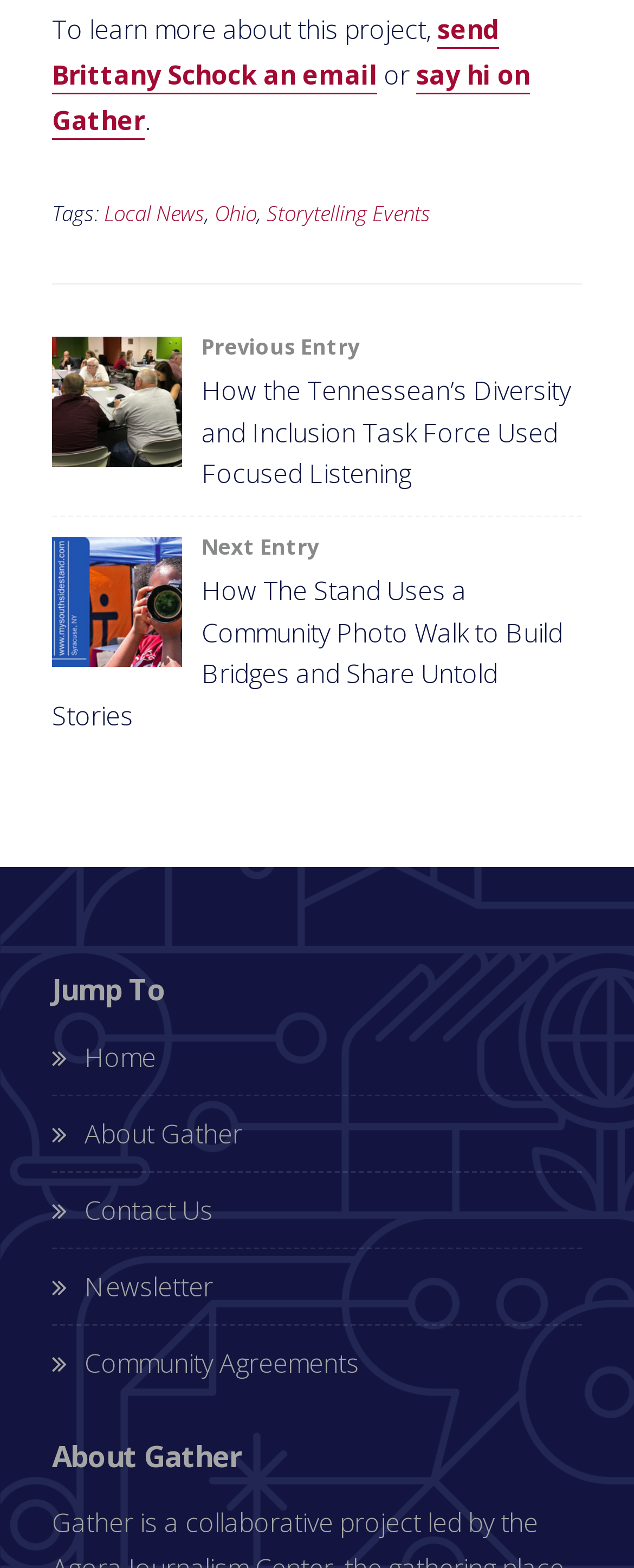What is the previous entry about?
Look at the image and respond with a single word or a short phrase.

Tennessean’s Diversity and Inclusion Task Force